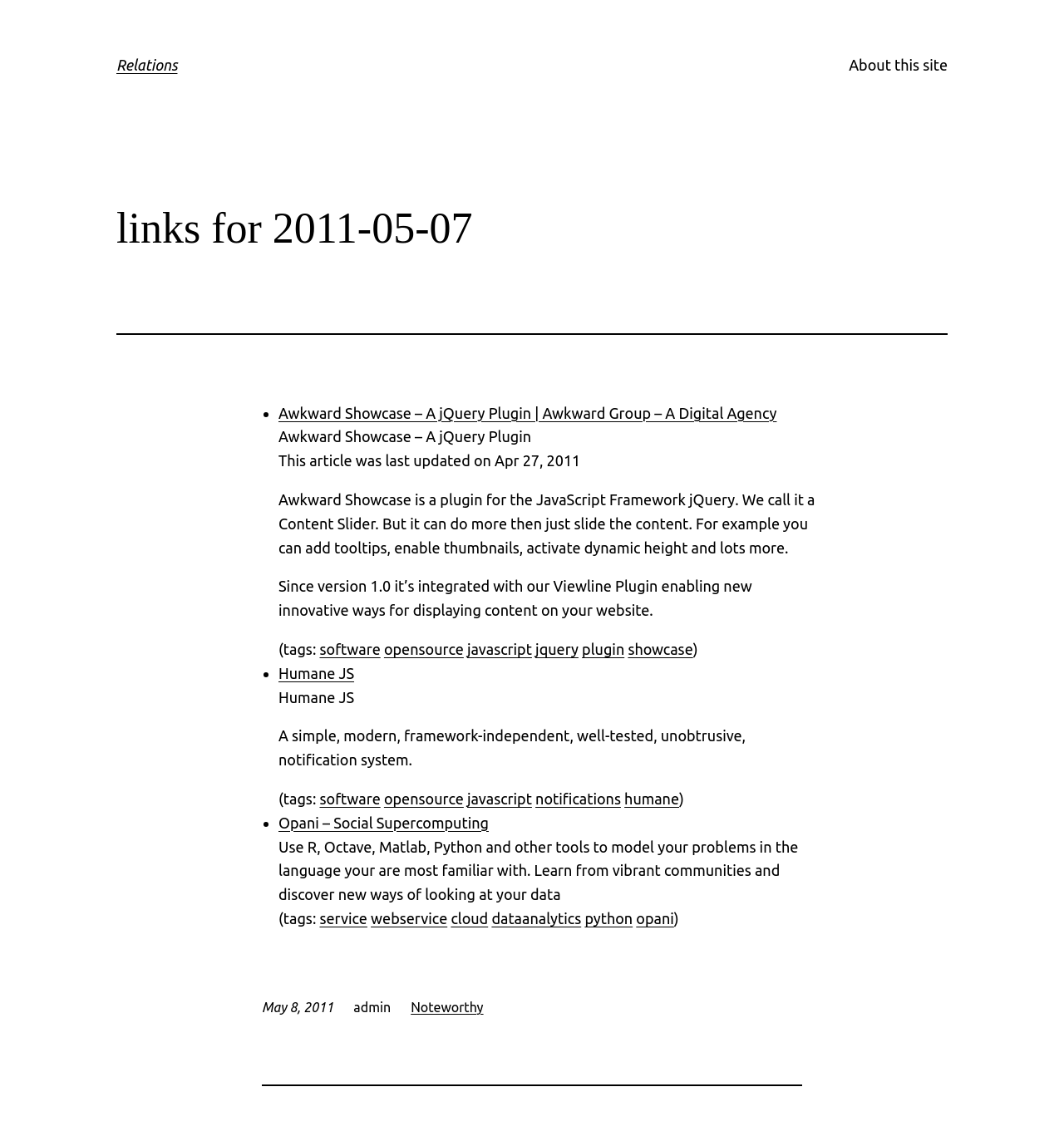What is the purpose of Humane JS?
Examine the screenshot and reply with a single word or phrase.

notification system